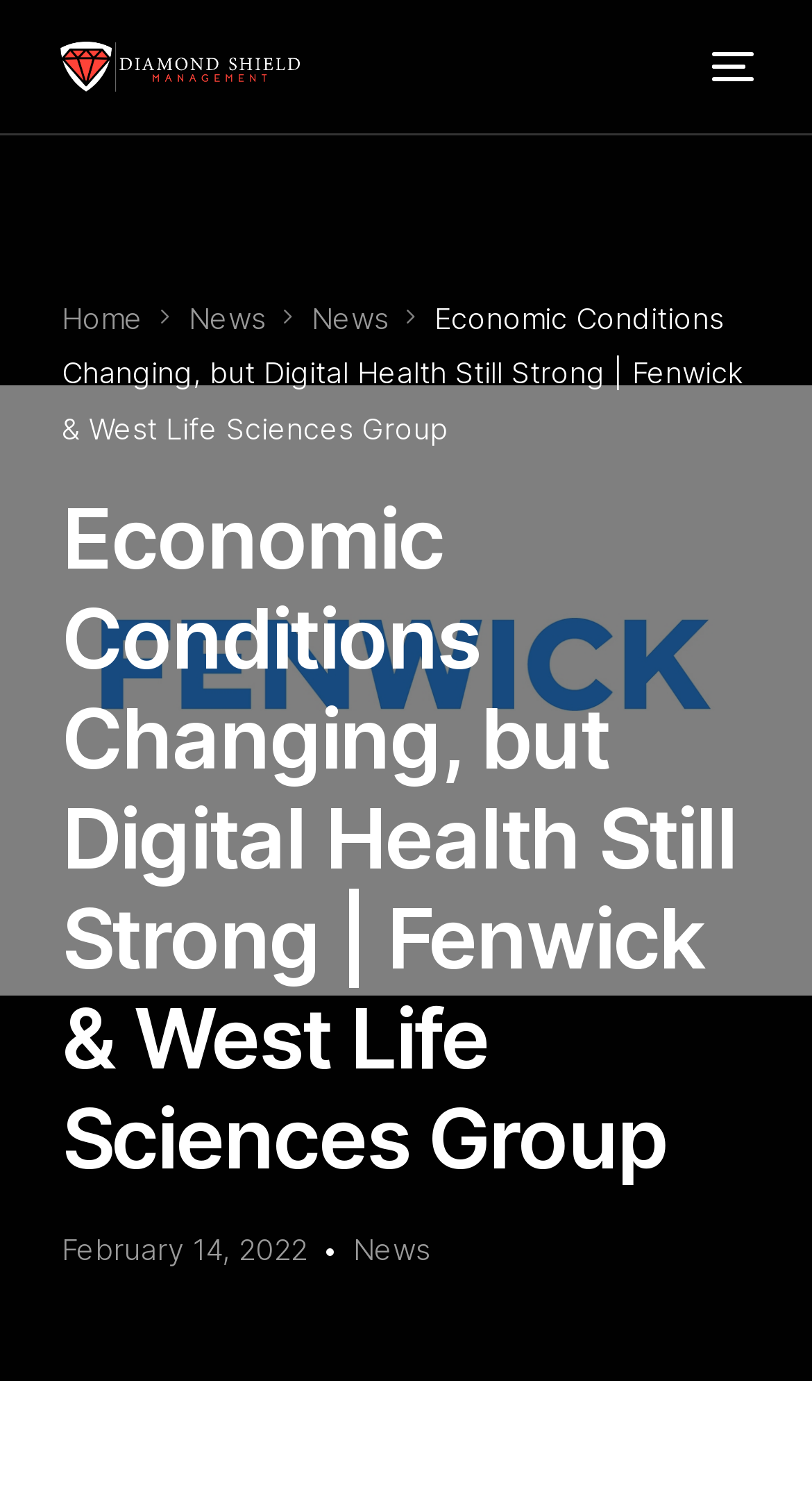Find the UI element described as: "About Us" and predict its bounding box coordinates. Ensure the coordinates are four float numbers between 0 and 1, [left, top, right, bottom].

[0.05, 0.364, 0.95, 0.45]